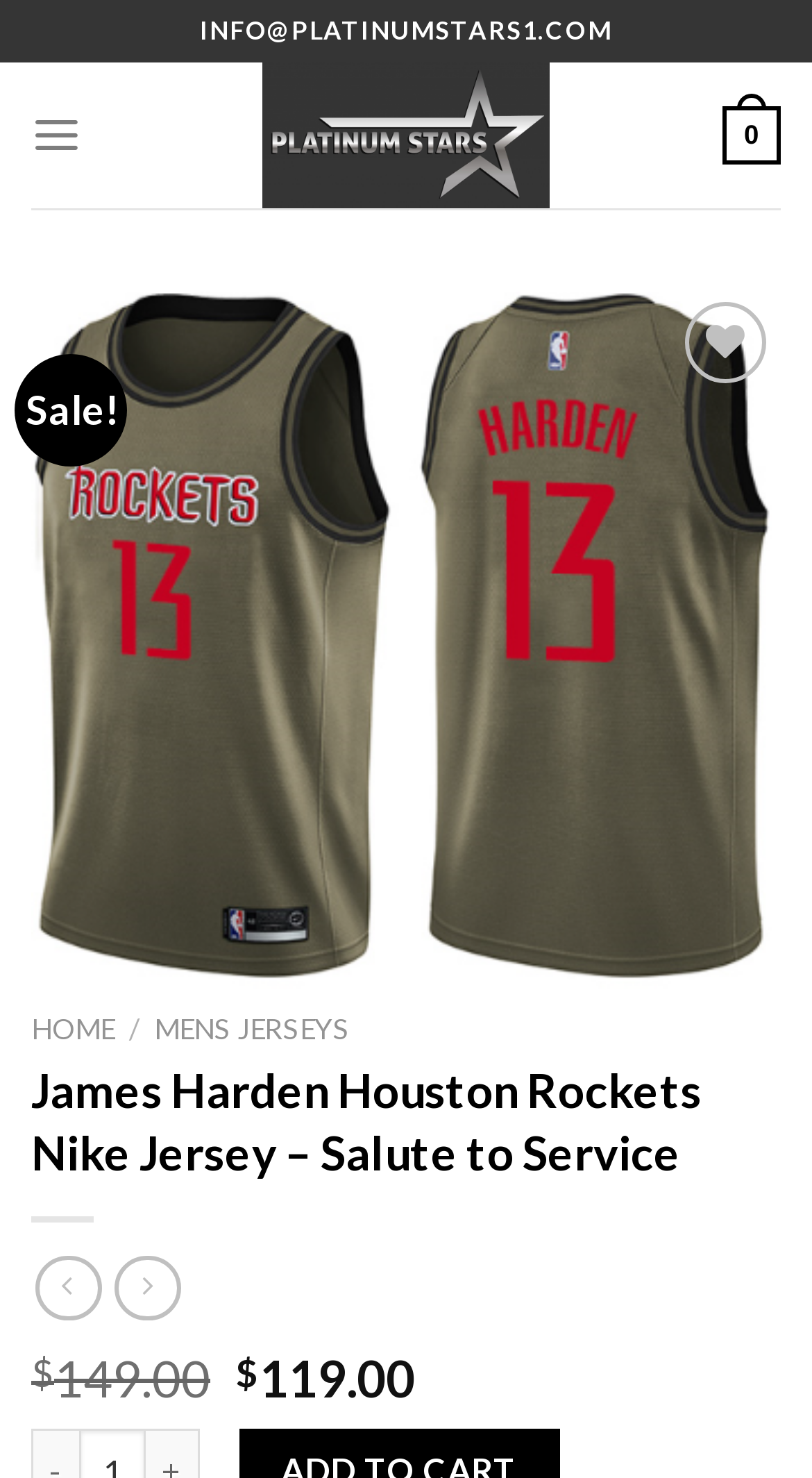Answer in one word or a short phrase: 
What is the name of the jersey being sold?

James Harden Houston Rockets Nike Jersey